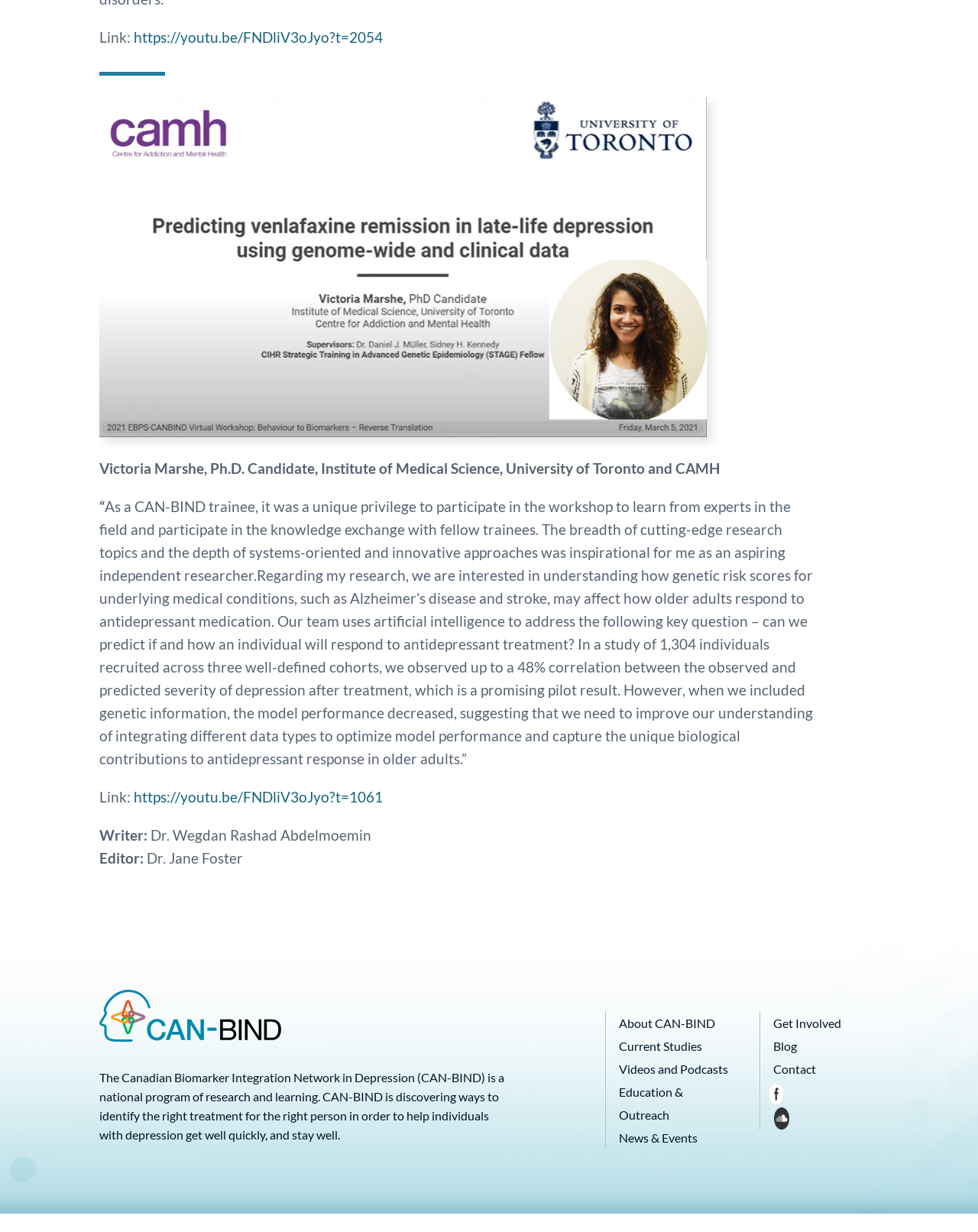Give a one-word or phrase response to the following question: What is the topic of the research mentioned?

Antidepressant response in older adults